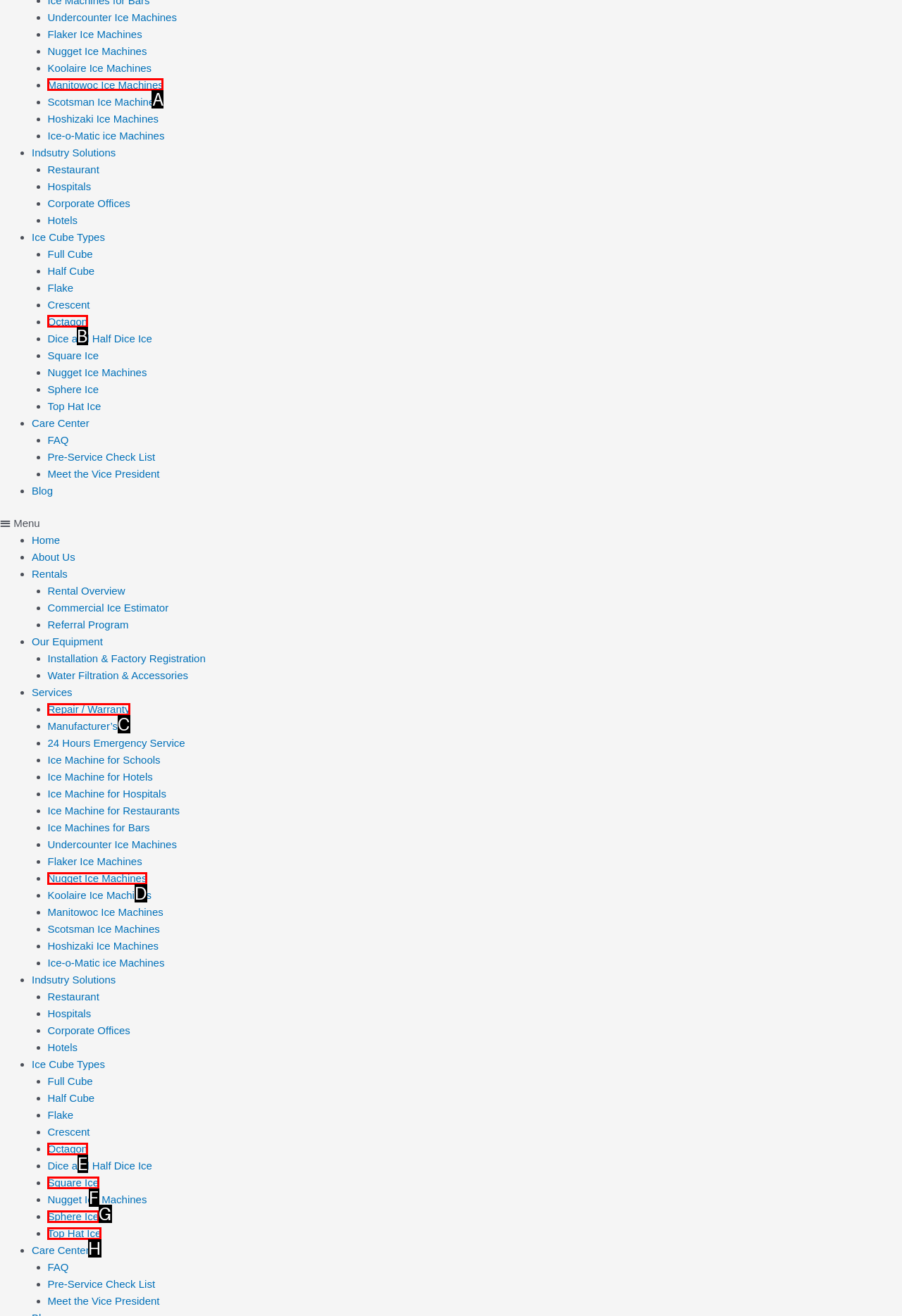Select the HTML element that matches the description: Octagon
Respond with the letter of the correct choice from the given options directly.

E